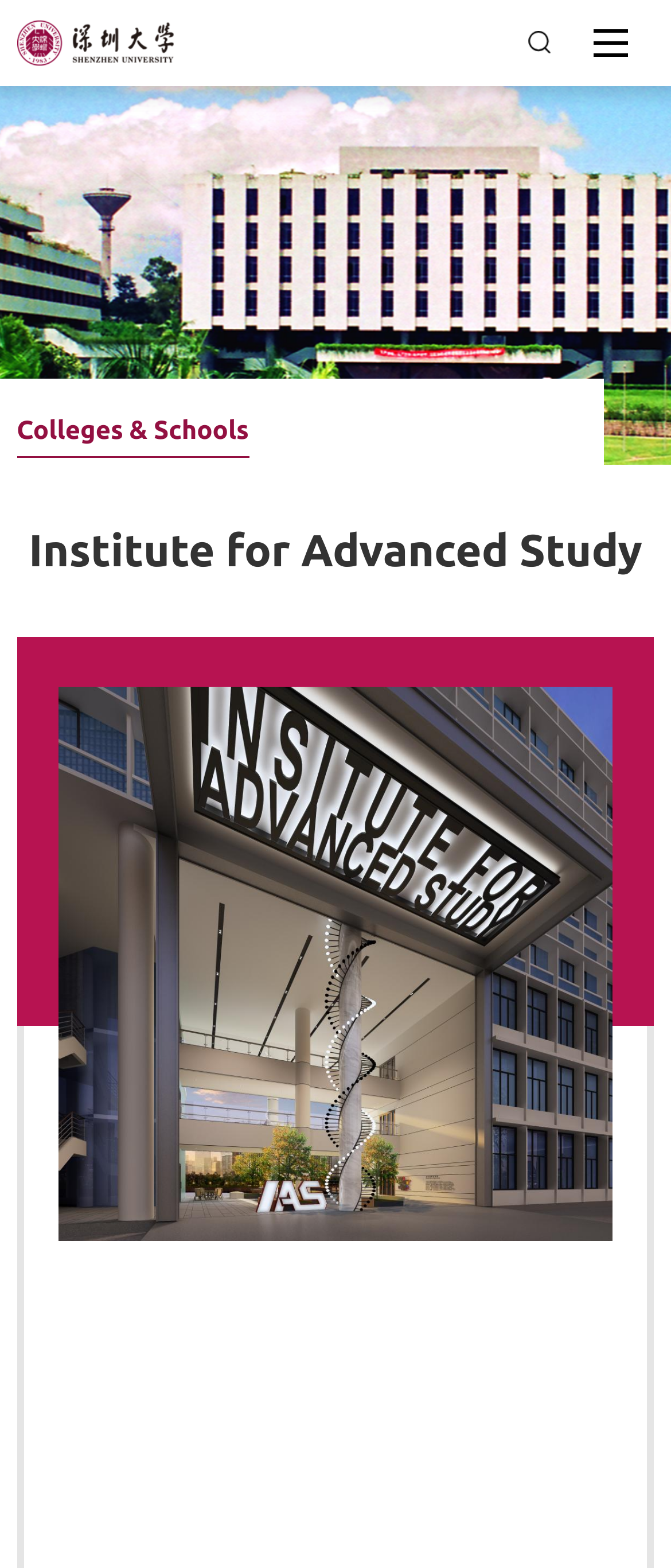Generate a thorough description of the webpage.

The webpage is about the Institute for Advanced Study (IAS) at Shenzhen University (SZU). At the top, there are seven main navigation links: "About", "News", "Academics", "Research", "Admission", "Campus Life", and "Career", which are evenly spaced and span across the top section of the page. 

Below these links, there are two smaller links, "Contact Us" and "中文版", positioned at the bottom left and right corners, respectively. 

On the top right, there are two small images, one of which is a logo. 

On the left side, there is a section with a heading "Institute for Advanced Study" and a link "Colleges & Schools" below it. 

At the bottom of the page, there is a link "Website：Institute for Advanced Study" and a static text "Contact:" with no additional information.